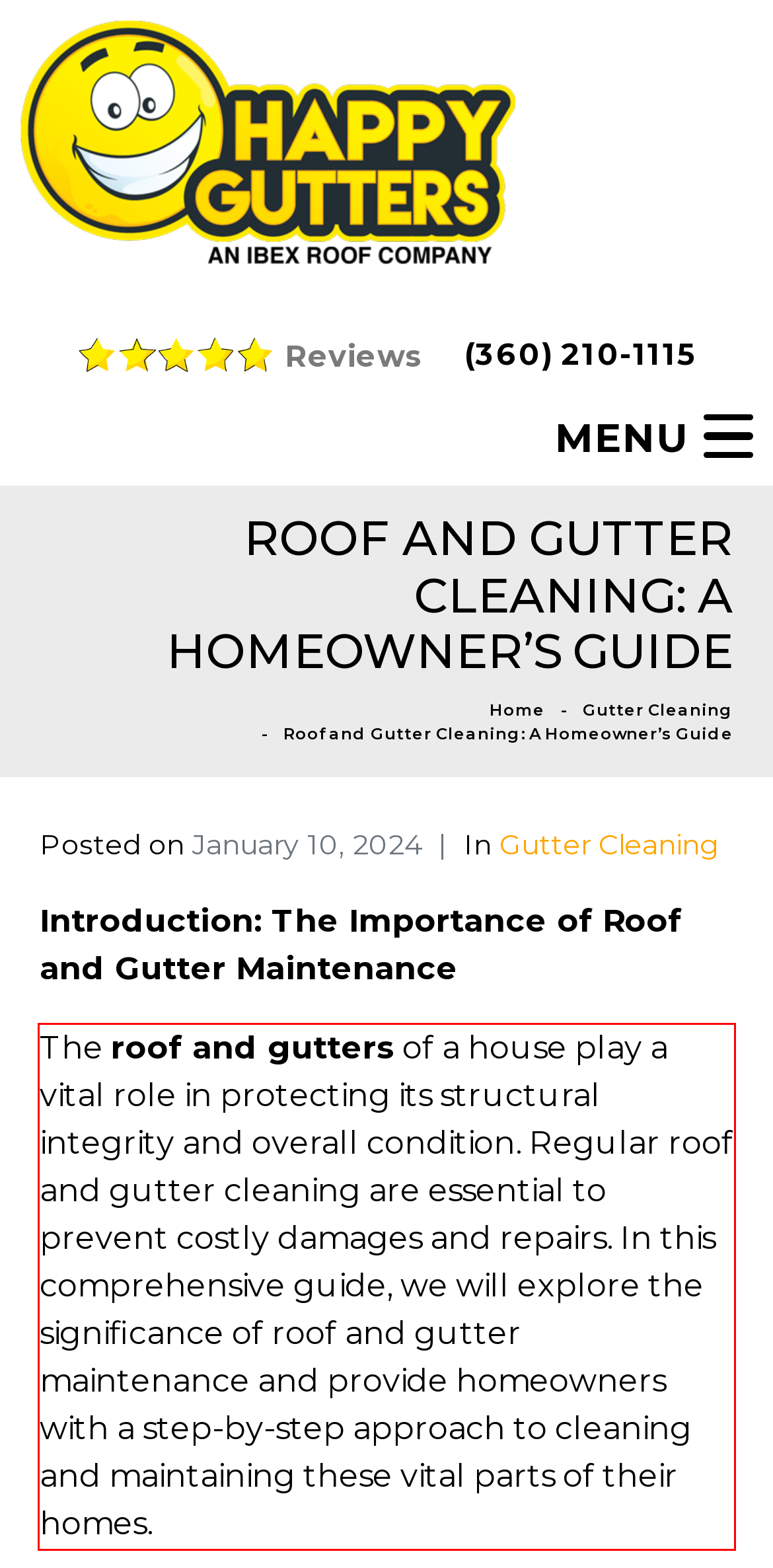You are presented with a screenshot containing a red rectangle. Extract the text found inside this red bounding box.

The roof and gutters of a house play a vital role in protecting its structural integrity and overall condition. Regular roof and gutter cleaning are essential to prevent costly damages and repairs. In this comprehensive guide, we will explore the significance of roof and gutter maintenance and provide homeowners with a step-by-step approach to cleaning and maintaining these vital parts of their homes.